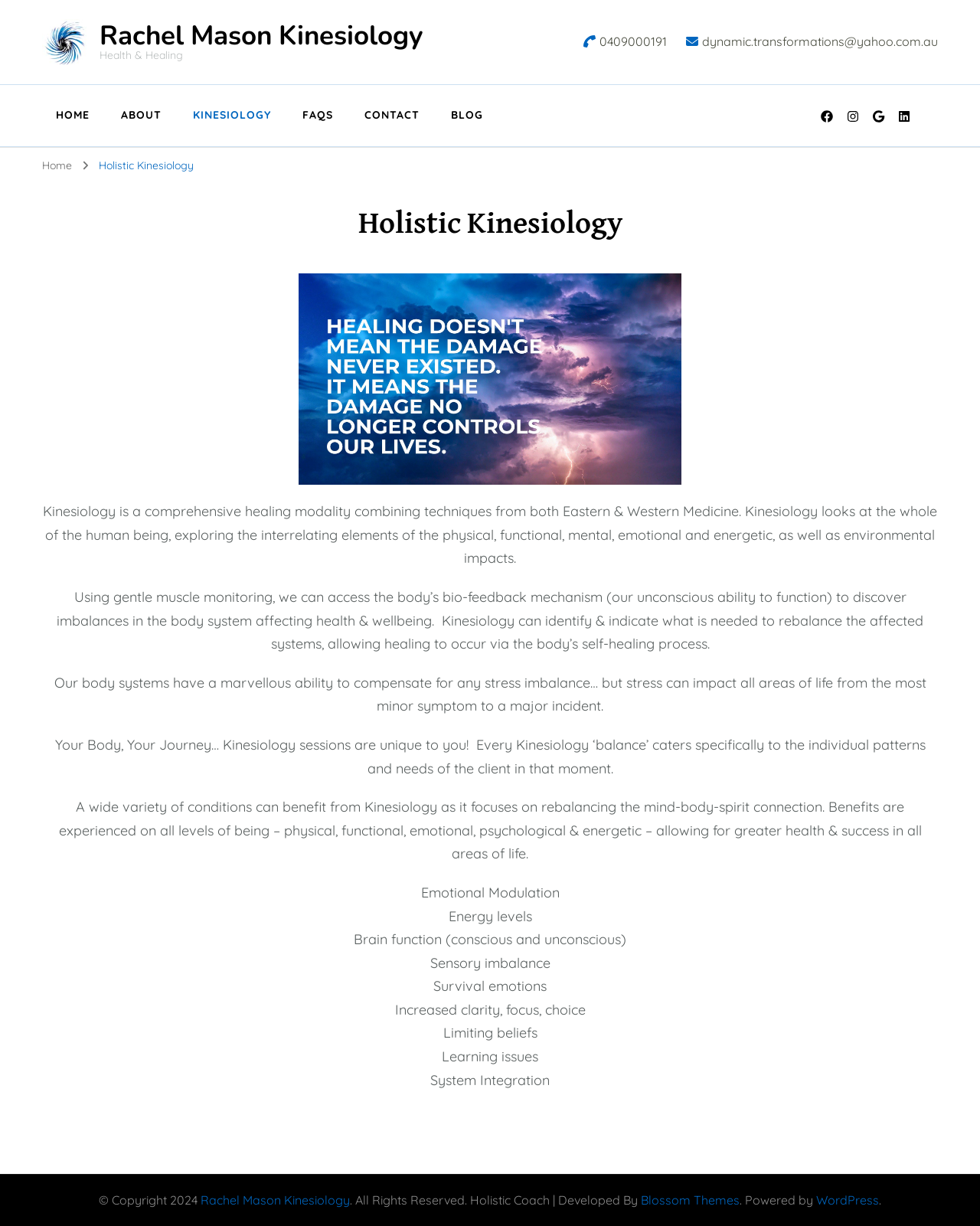What is the purpose of Kinesiology sessions?
Please provide a single word or phrase based on the screenshot.

Rebalancing the mind-body-spirit connection